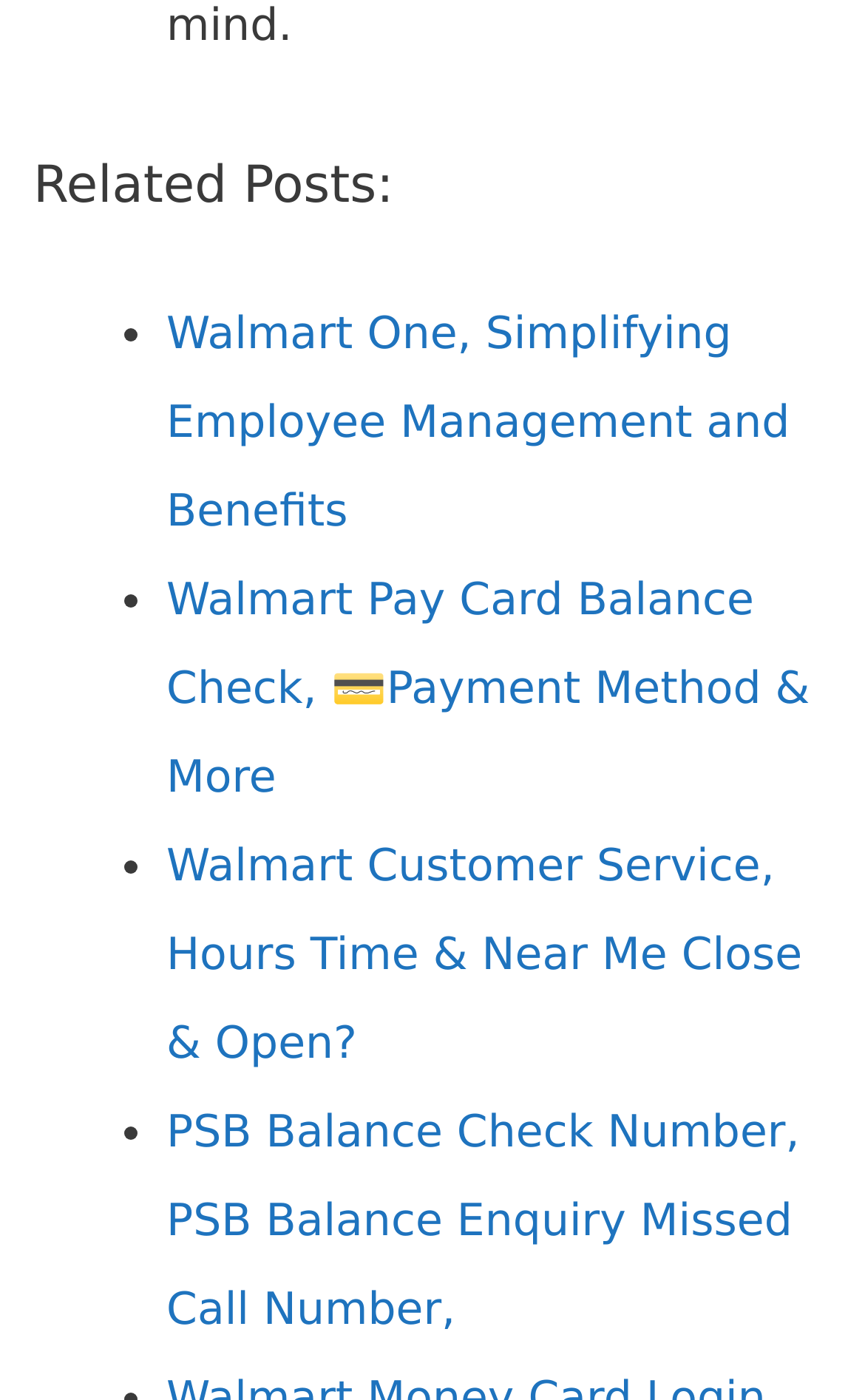Are the related posts listed in alphabetical order?
Refer to the image and give a detailed answer to the question.

I compared the titles of the related posts and found that they are not in alphabetical order. For example, 'PSB Balance Check' comes after 'Walmart Pay Card Balance Check' and 'Walmart Customer Service', which would not be the case if they were in alphabetical order.